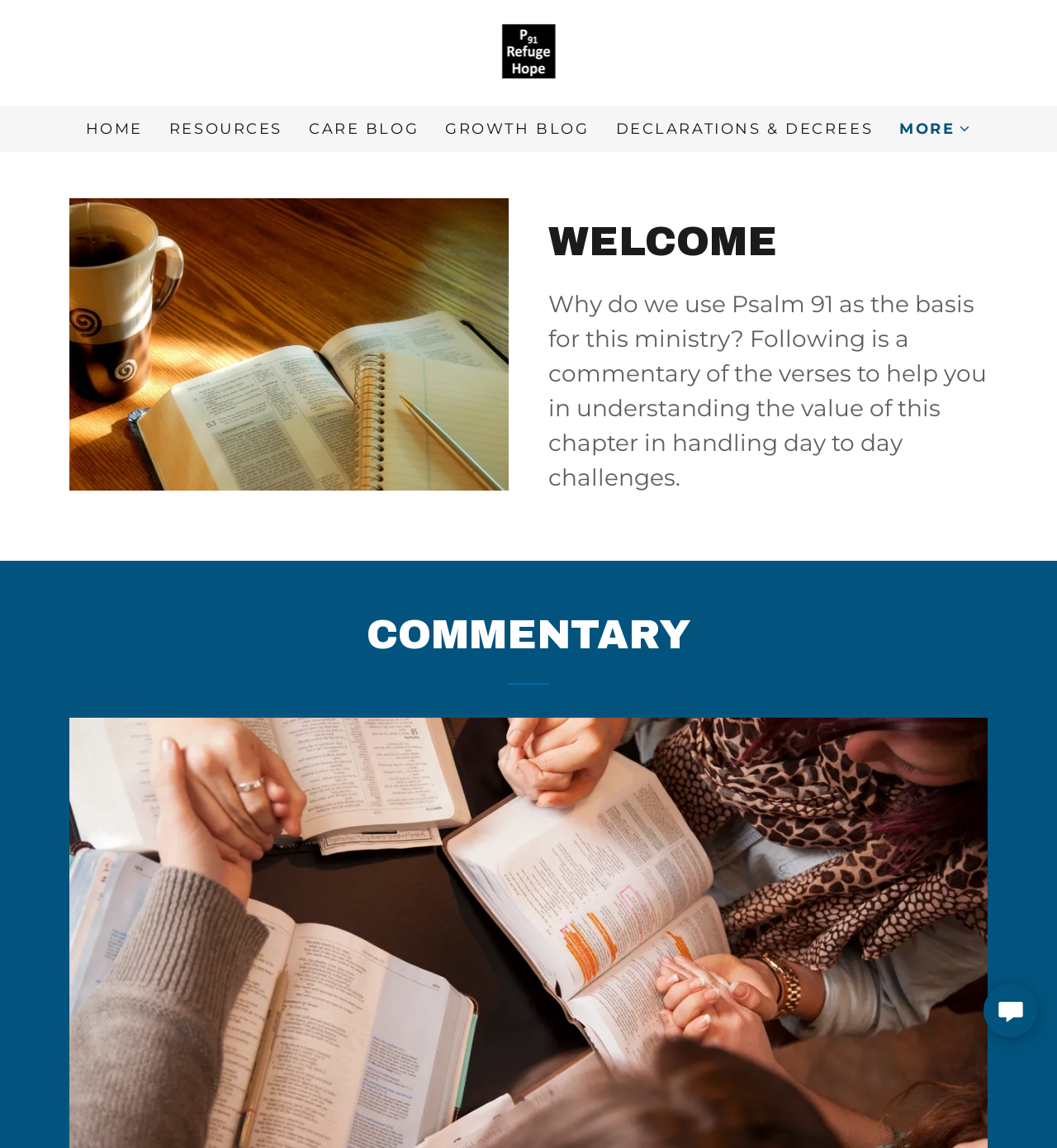Given the description: "alt="A Clean Image Logo"", determine the bounding box coordinates of the UI element. The coordinates should be formatted as four float numbers between 0 and 1, [left, top, right, bottom].

None